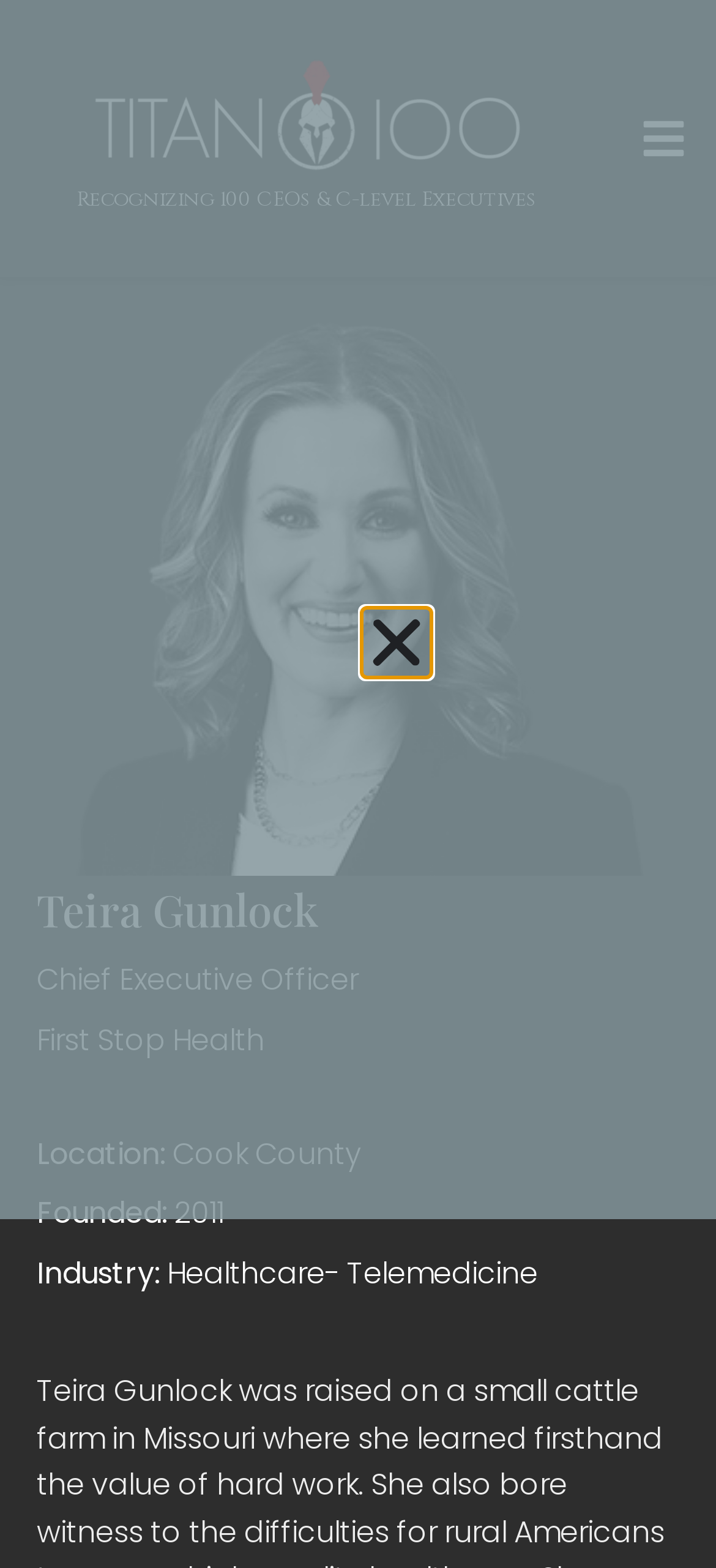What is Teira Gunlock's job title? Based on the screenshot, please respond with a single word or phrase.

Chief Executive Officer